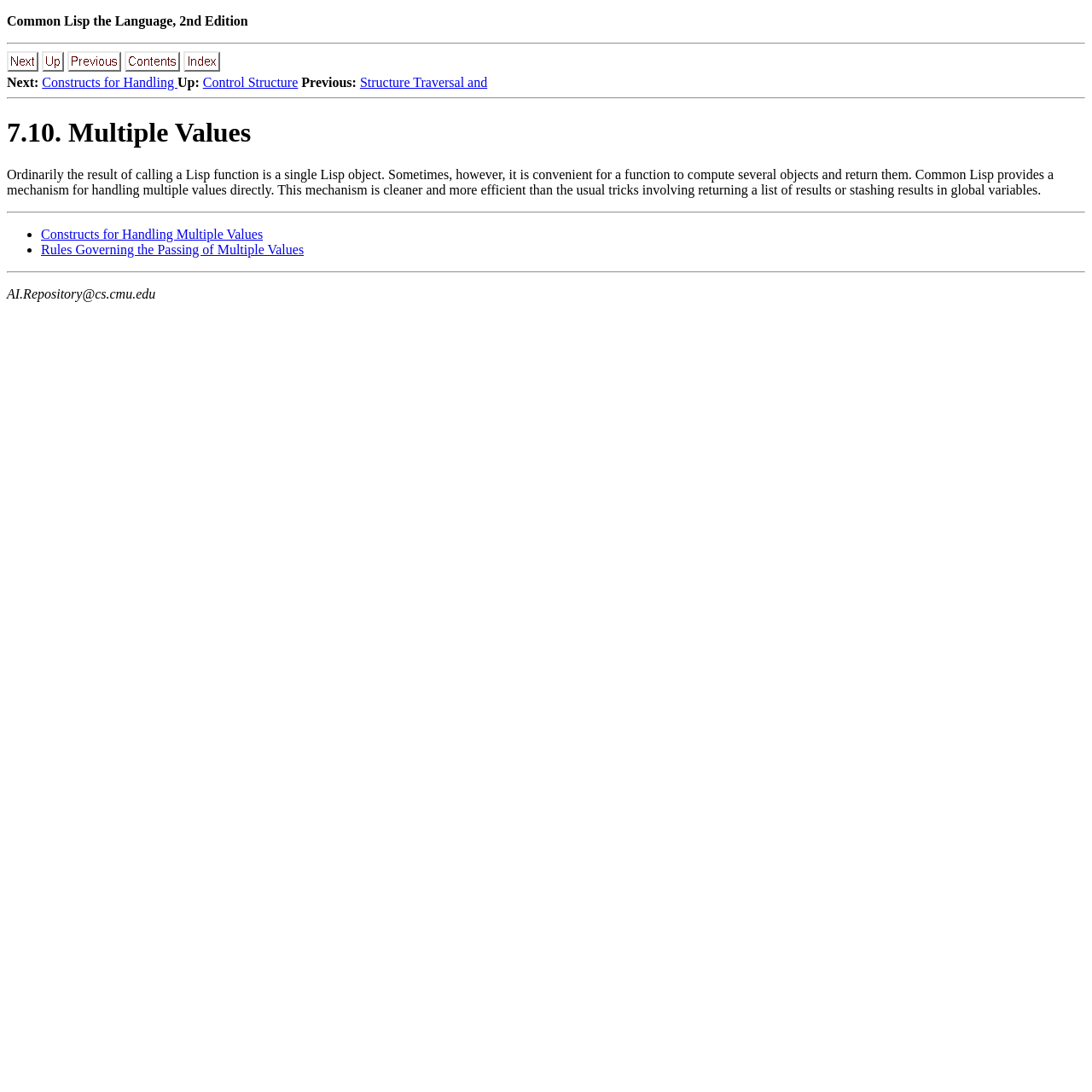Locate and generate the text content of the webpage's heading.

7.10. Multiple Values